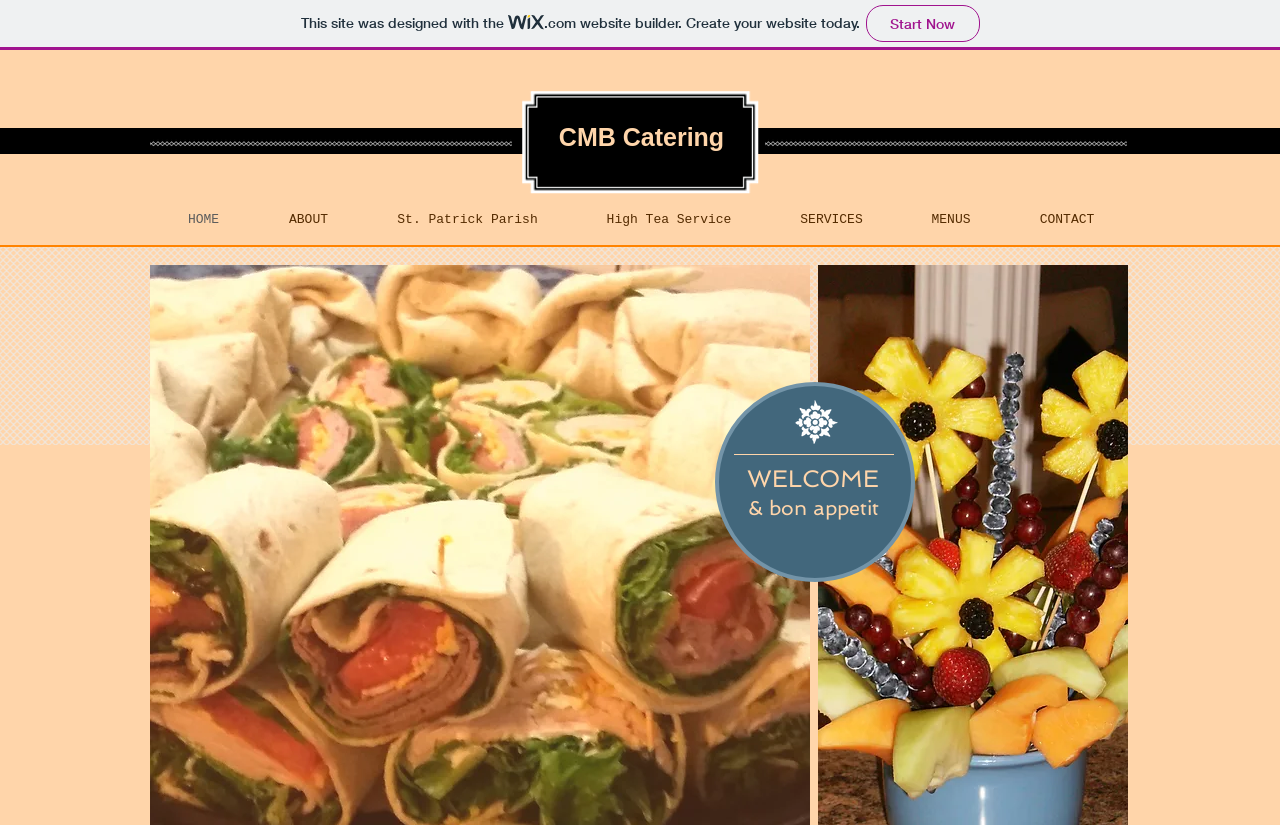Locate the bounding box of the UI element defined by this description: "St. Patrick Parish". The coordinates should be given as four float numbers between 0 and 1, formatted as [left, top, right, bottom].

[0.284, 0.248, 0.447, 0.285]